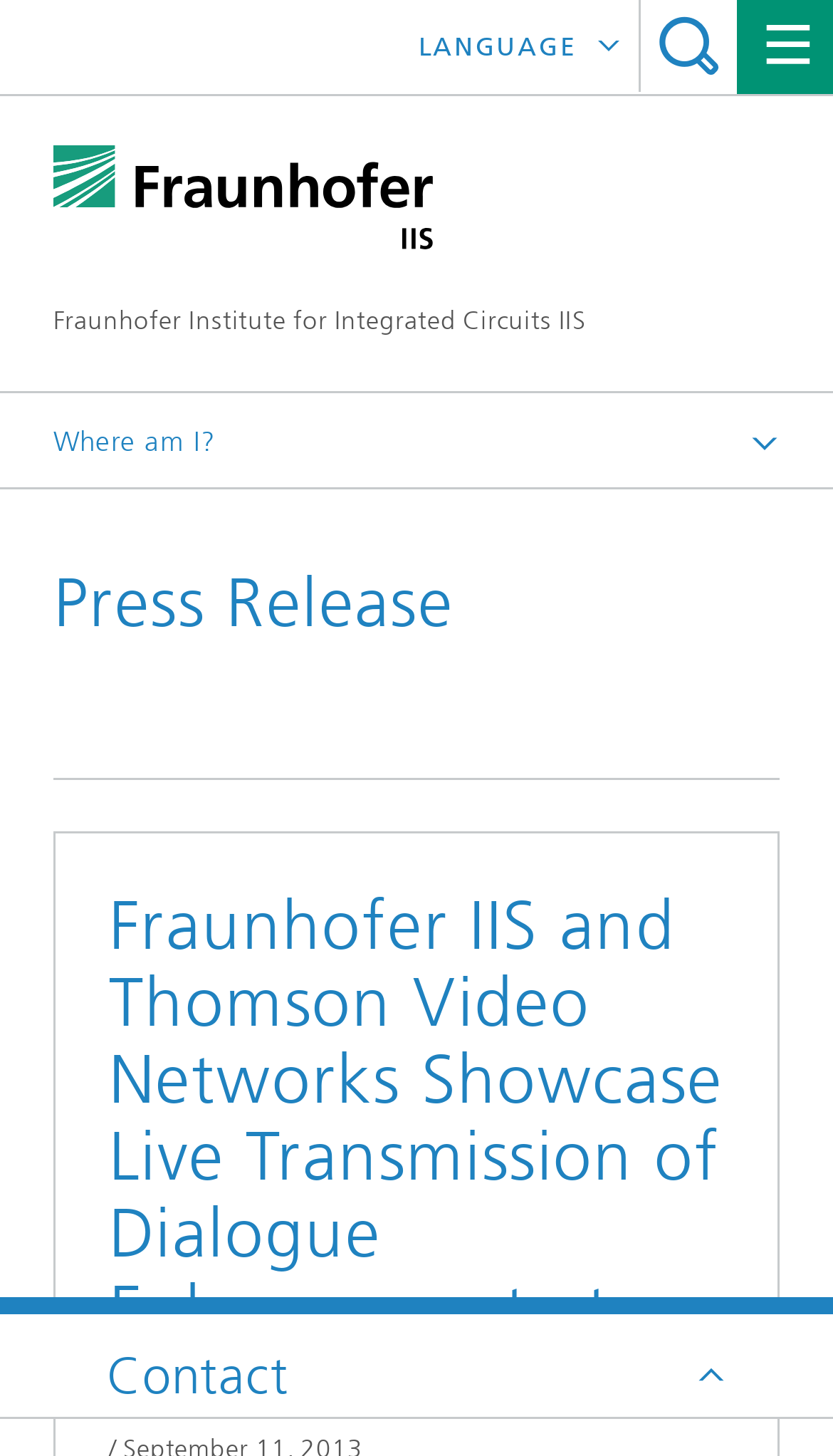Determine the bounding box coordinates of the clickable element to achieve the following action: 'switch to Deutsch'. Provide the coordinates as four float values between 0 and 1, formatted as [left, top, right, bottom].

[0.464, 0.066, 0.767, 0.132]